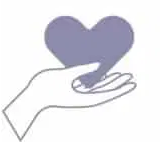Provide a brief response to the question below using a single word or phrase: 
What does the hand in the illustration convey?

Support and nurturing